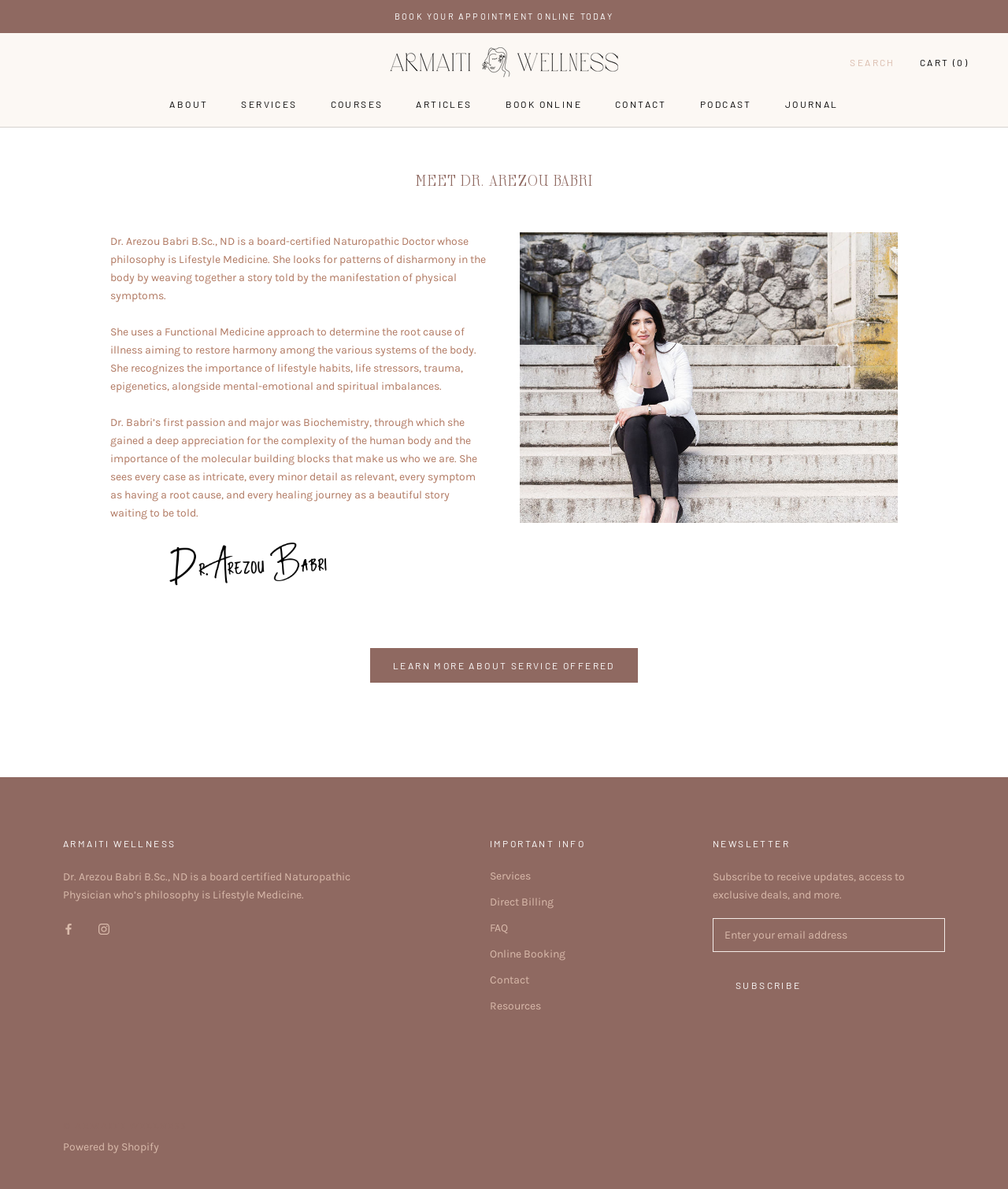Summarize the webpage with a detailed and informative caption.

This webpage is about Dr. Arezou Babri, a board-certified Naturopathic Doctor who practices Lifestyle Medicine. At the top of the page, there is a navigation menu with links to various sections of the website, including "About", "Services", "Courses", "Articles", "Book Online", "Contact", "Podcast", and "Journal". 

Below the navigation menu, there is a prominent call-to-action button "BOOK YOUR APPOINTMENT ONLINE TODAY" and a link to "Armaiti Wellness" with an accompanying image of the logo. 

The main content of the page is divided into two sections. The left section has a heading "MEET DR. AREZOU BABRI" and three paragraphs of text that describe Dr. Babri's philosophy and approach to medicine. There is also an image of Dr. Babri in this section.

The right section has a link "LEARN MORE ABOUT SERVICE OFFERED" and a heading "ARMAITI WELLNESS" with a brief description of Dr. Babri's practice. Below this, there are links to Dr. Babri's social media profiles, including Facebook and Instagram.

Further down the page, there are three columns of links and information. The left column has headings "IMPORTANT INFO" and "NEWSLETTER", with links to various resources and a subscription form for the newsletter. The middle column has a heading "ARMAITI WELLNESS" with links to services, direct billing, FAQ, online booking, contact, and resources. The right column has a heading "NEWSLETTER" with a brief description and a subscription form.

At the bottom of the page, there are links to copyright information and a note that the website is powered by Shopify.